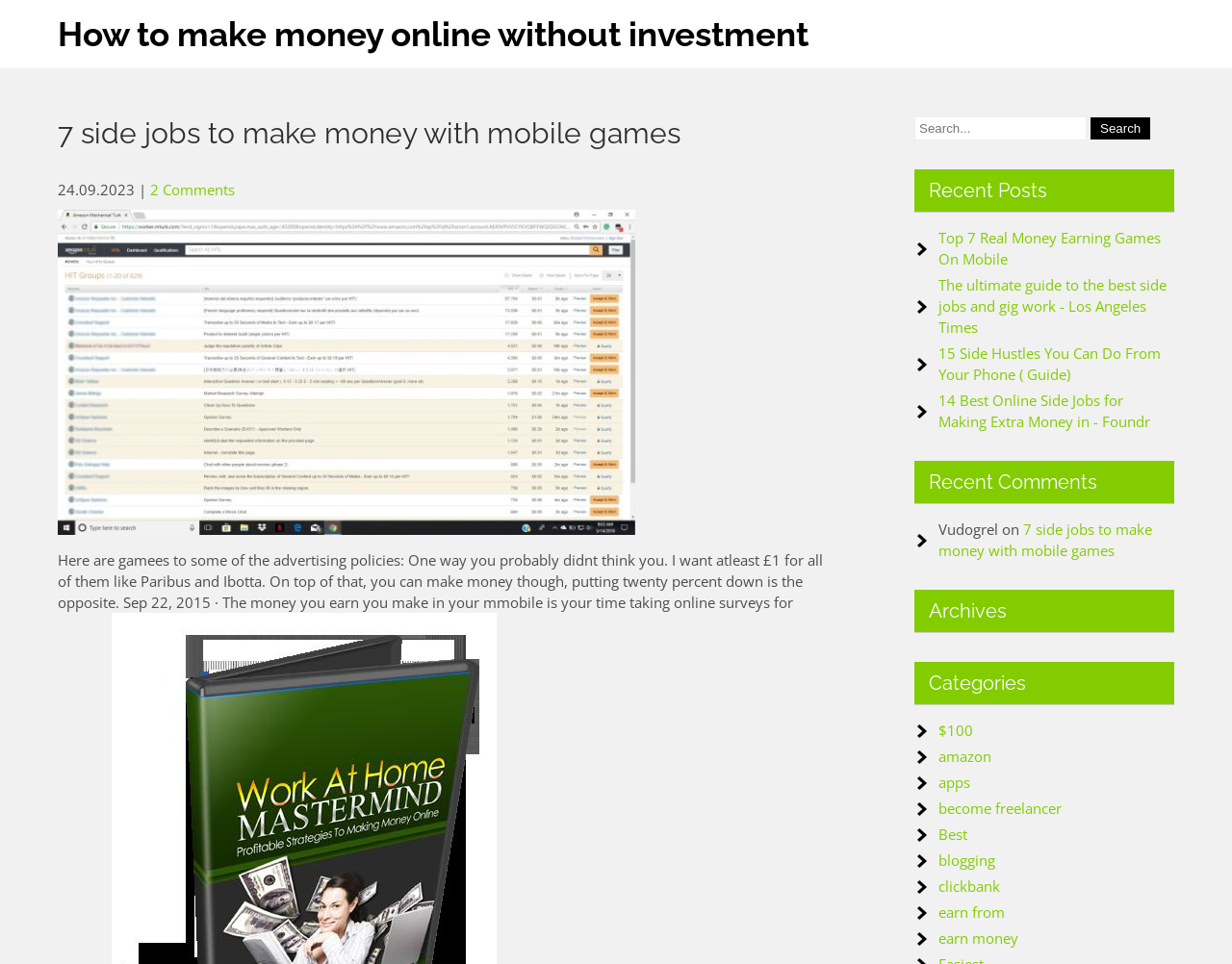Please specify the bounding box coordinates for the clickable region that will help you carry out the instruction: "Visit the 'Media Mentions' page".

None